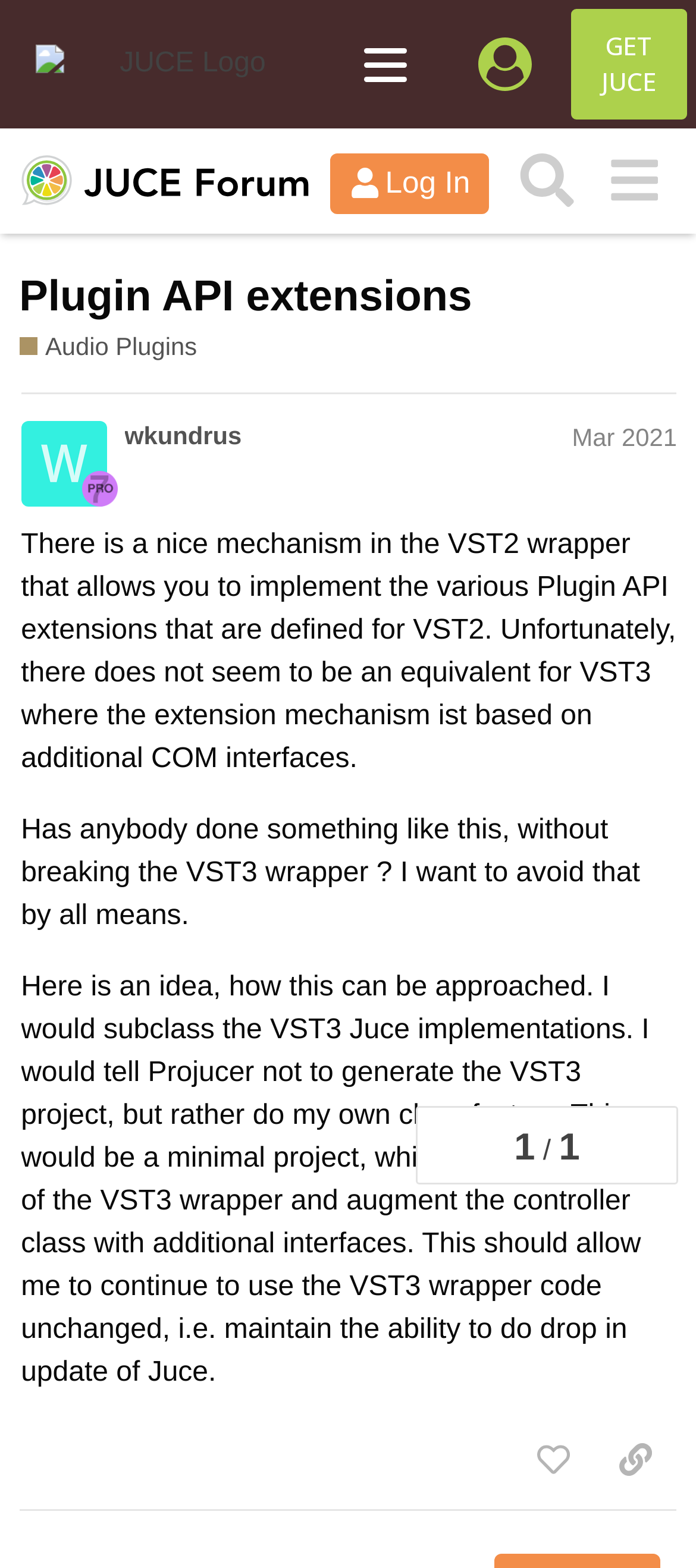Provide the bounding box coordinates for the UI element described in this sentence: "Plugin API extensions". The coordinates should be four float values between 0 and 1, i.e., [left, top, right, bottom].

[0.027, 0.174, 0.678, 0.204]